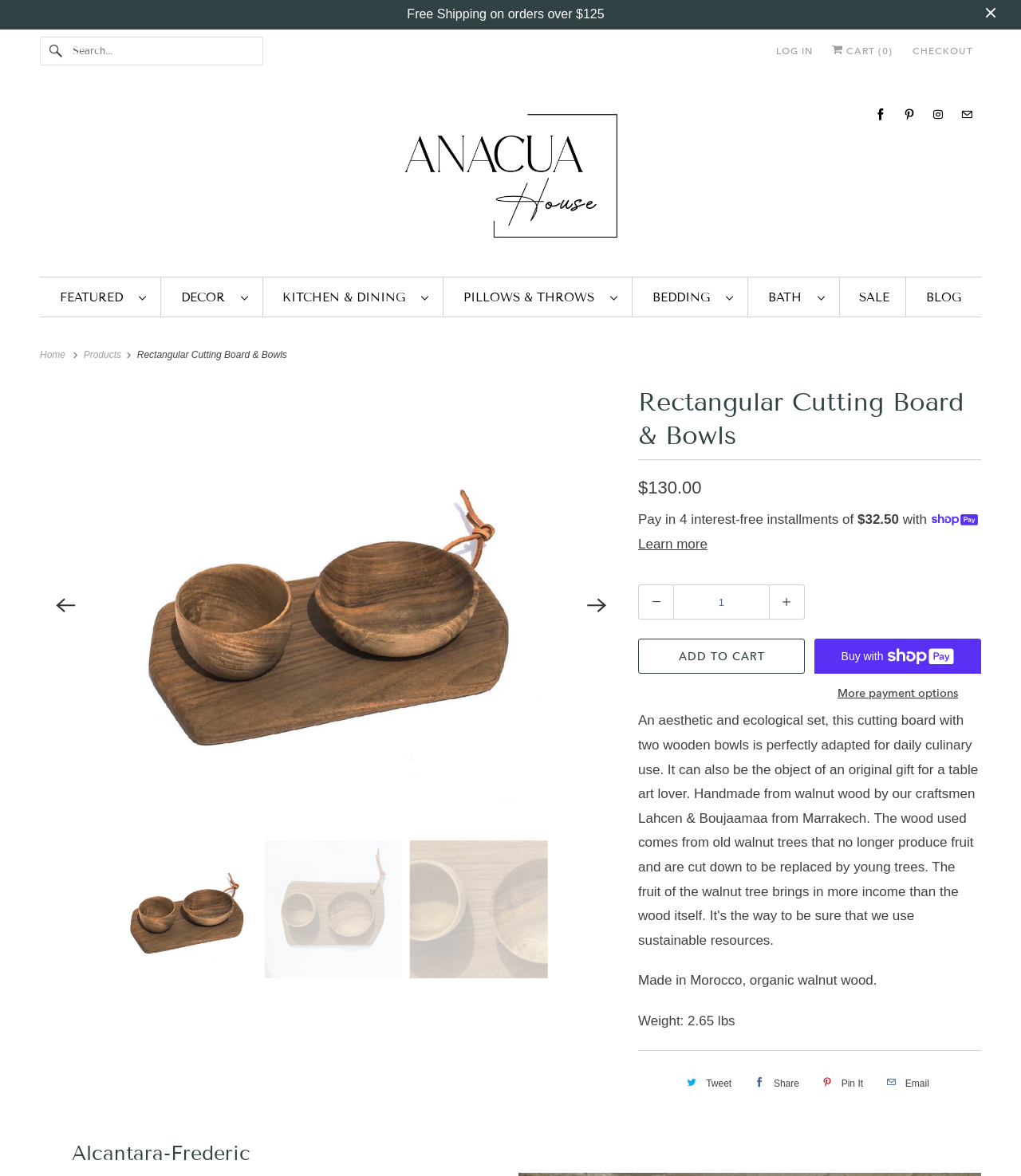Determine the bounding box coordinates of the clickable region to carry out the instruction: "Log in to your account".

[0.76, 0.033, 0.796, 0.053]